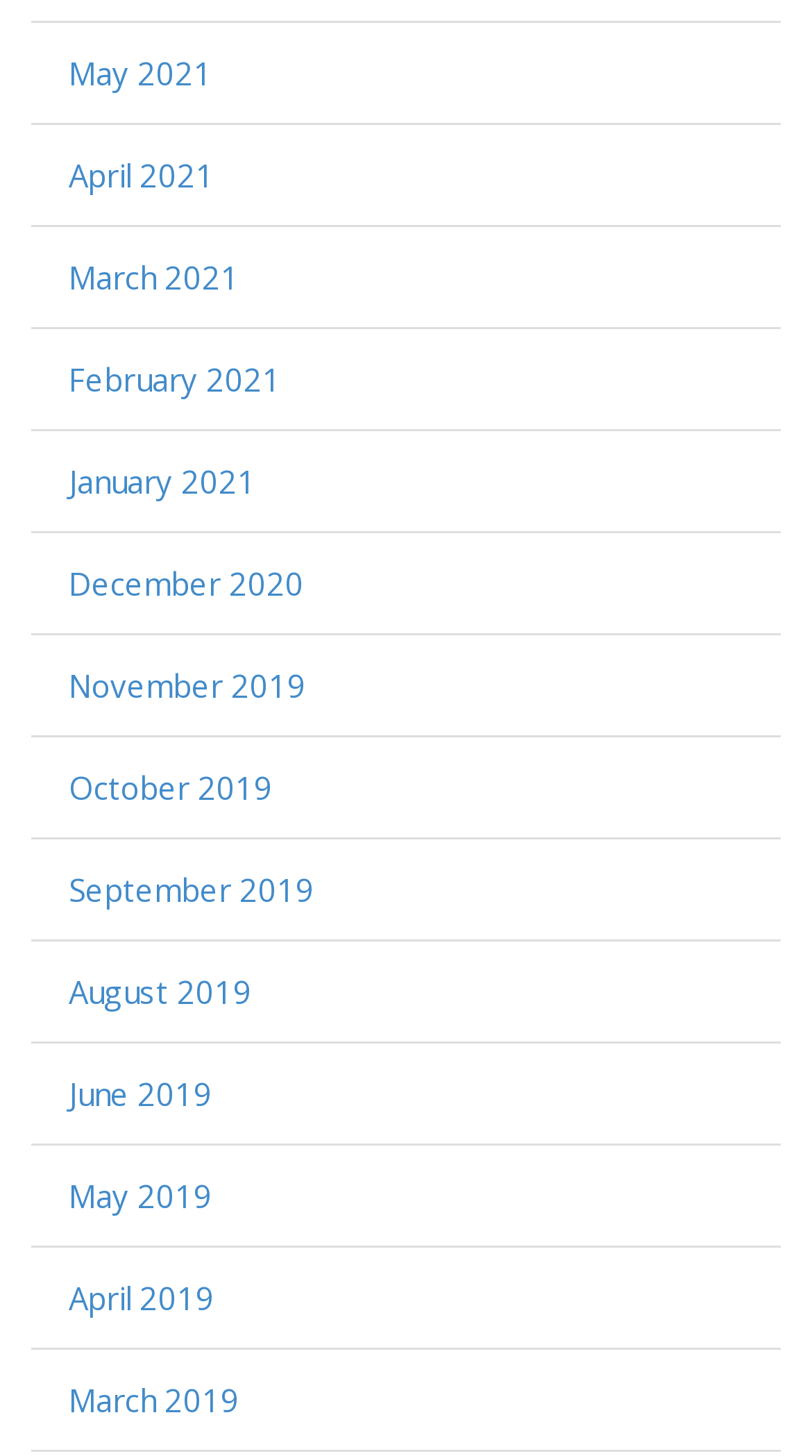Are the months listed in chronological order?
Please provide a single word or phrase as your answer based on the image.

No